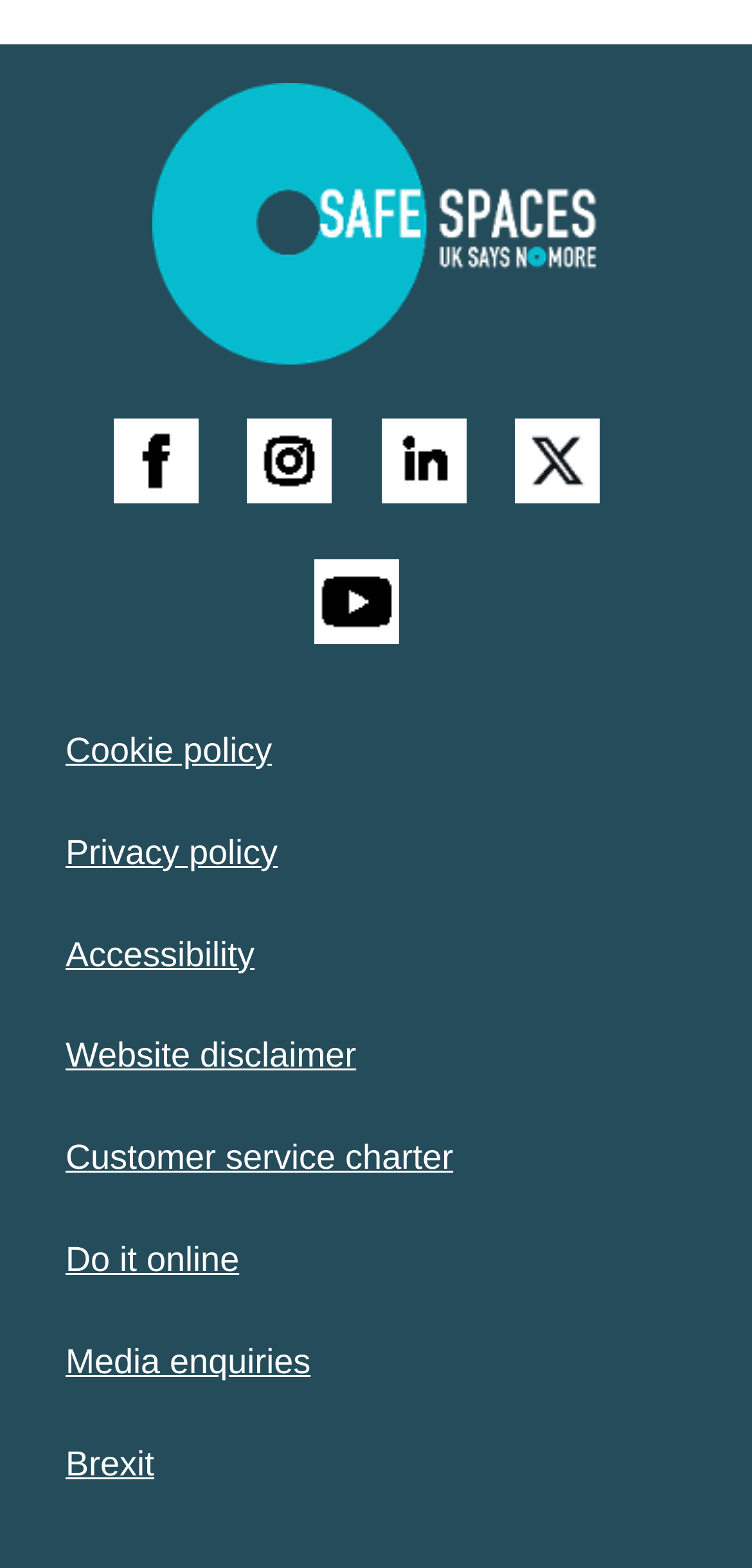What is the purpose of the 'Open Safe Spaces' image?
Provide a detailed answer to the question, using the image to inform your response.

I determined this by looking at the OCR text of the image 'Open Safe Spaces', which indicates that it displays without adding to browser history.